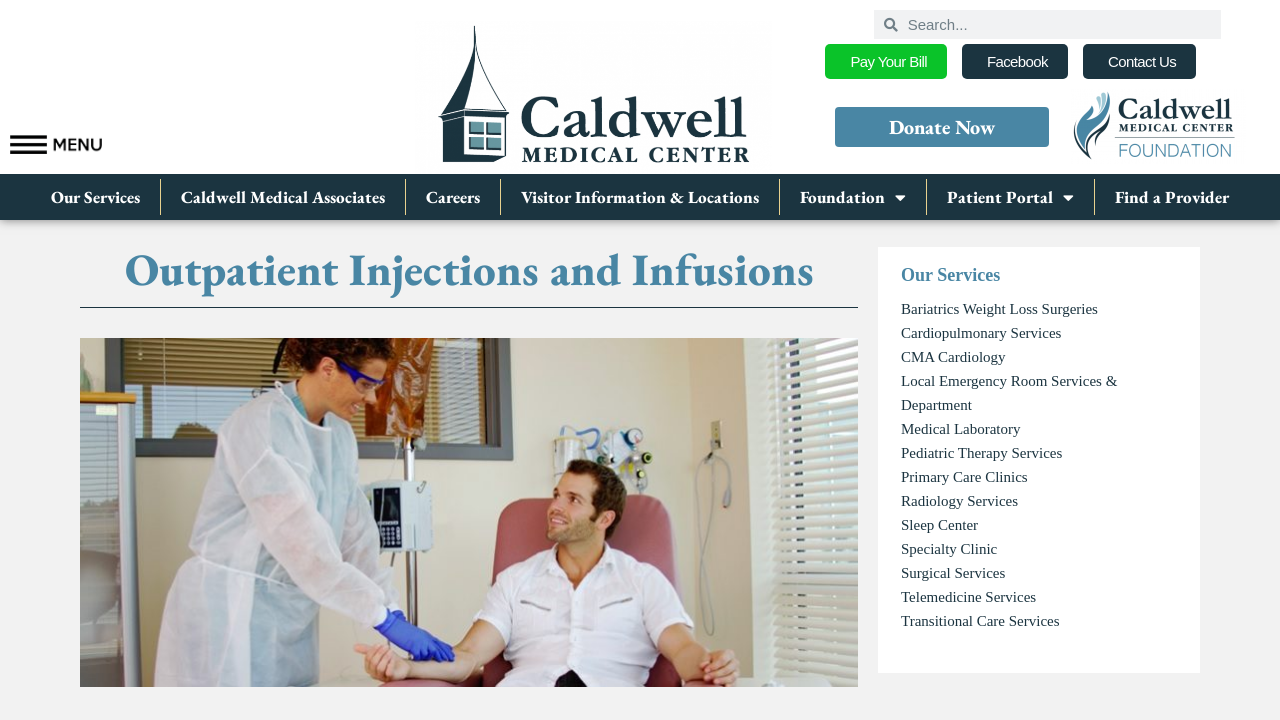Provide the bounding box coordinates, formatted as (top-left x, top-left y, bottom-right x, bottom-right y), with all values being floating point numbers between 0 and 1. Identify the bounding box of the UI element that matches the description: Foundation

[0.609, 0.242, 0.723, 0.306]